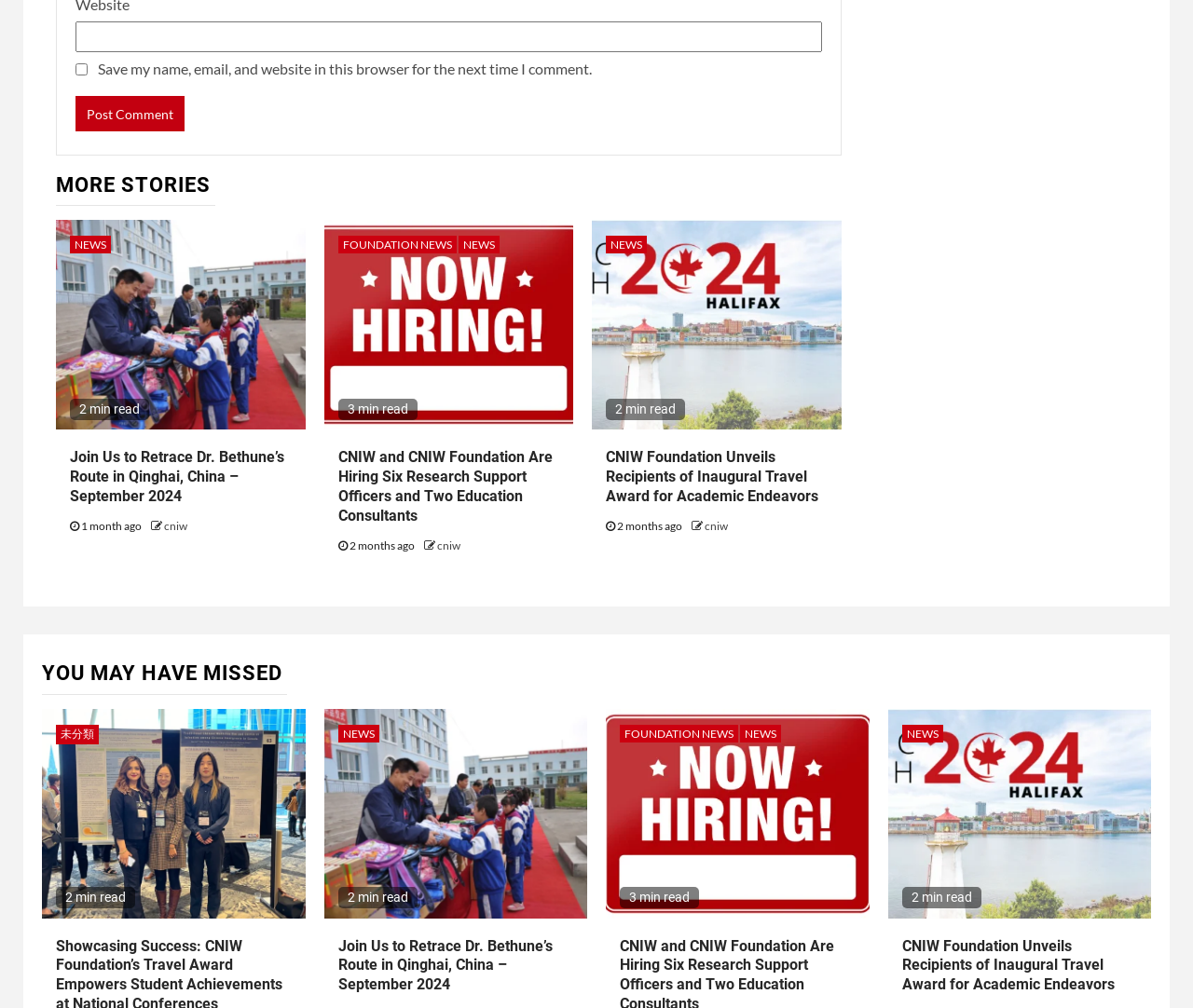Specify the bounding box coordinates of the region I need to click to perform the following instruction: "Read more about 'Join Us to Retrace Dr. Bethune’s Route in Qinghai, China – September 2024'". The coordinates must be four float numbers in the range of 0 to 1, i.e., [left, top, right, bottom].

[0.059, 0.445, 0.244, 0.503]